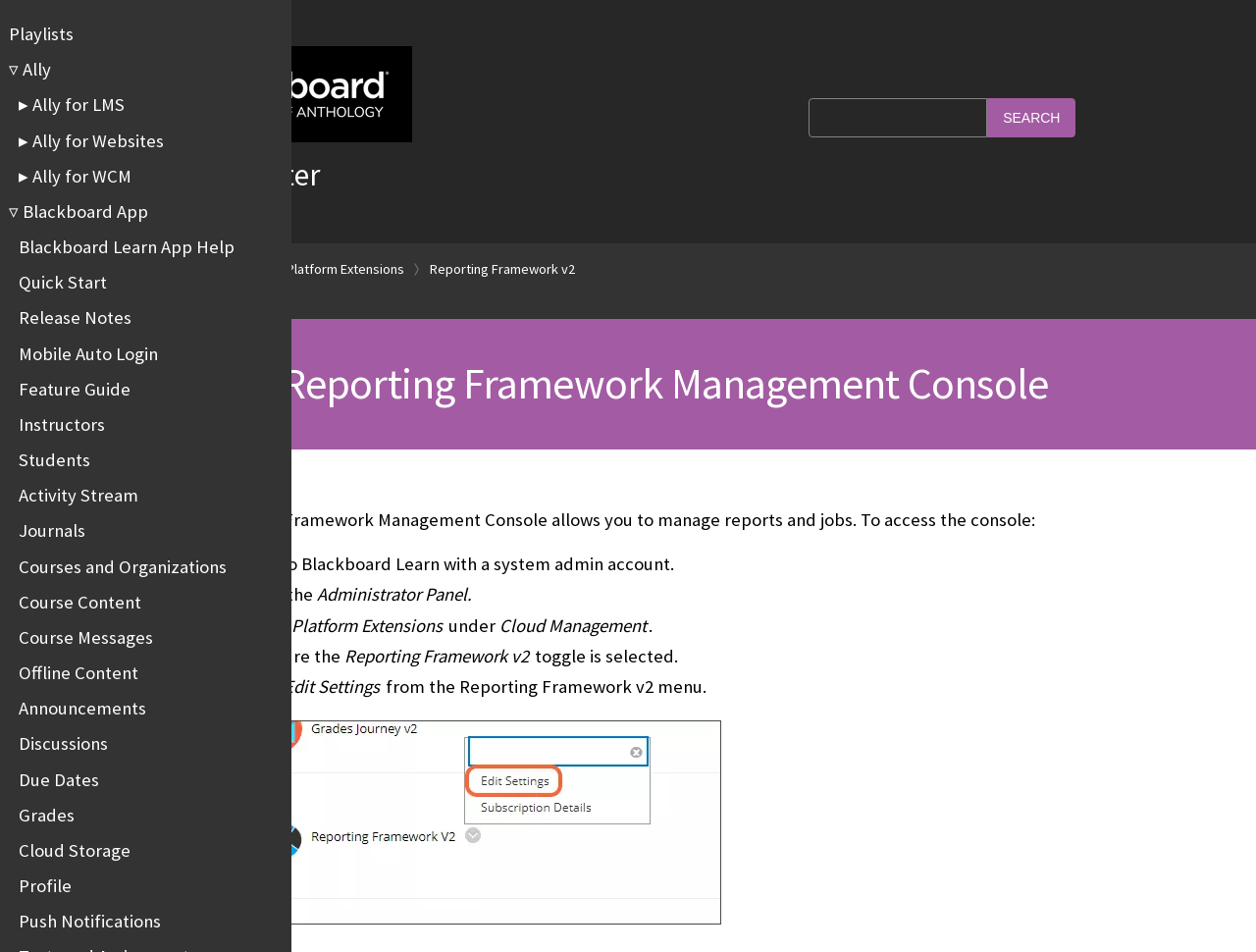Provide a one-word or one-phrase answer to the question:
What is the name of the image that appears when selecting 'Edit Settings'?

Edit Settings link